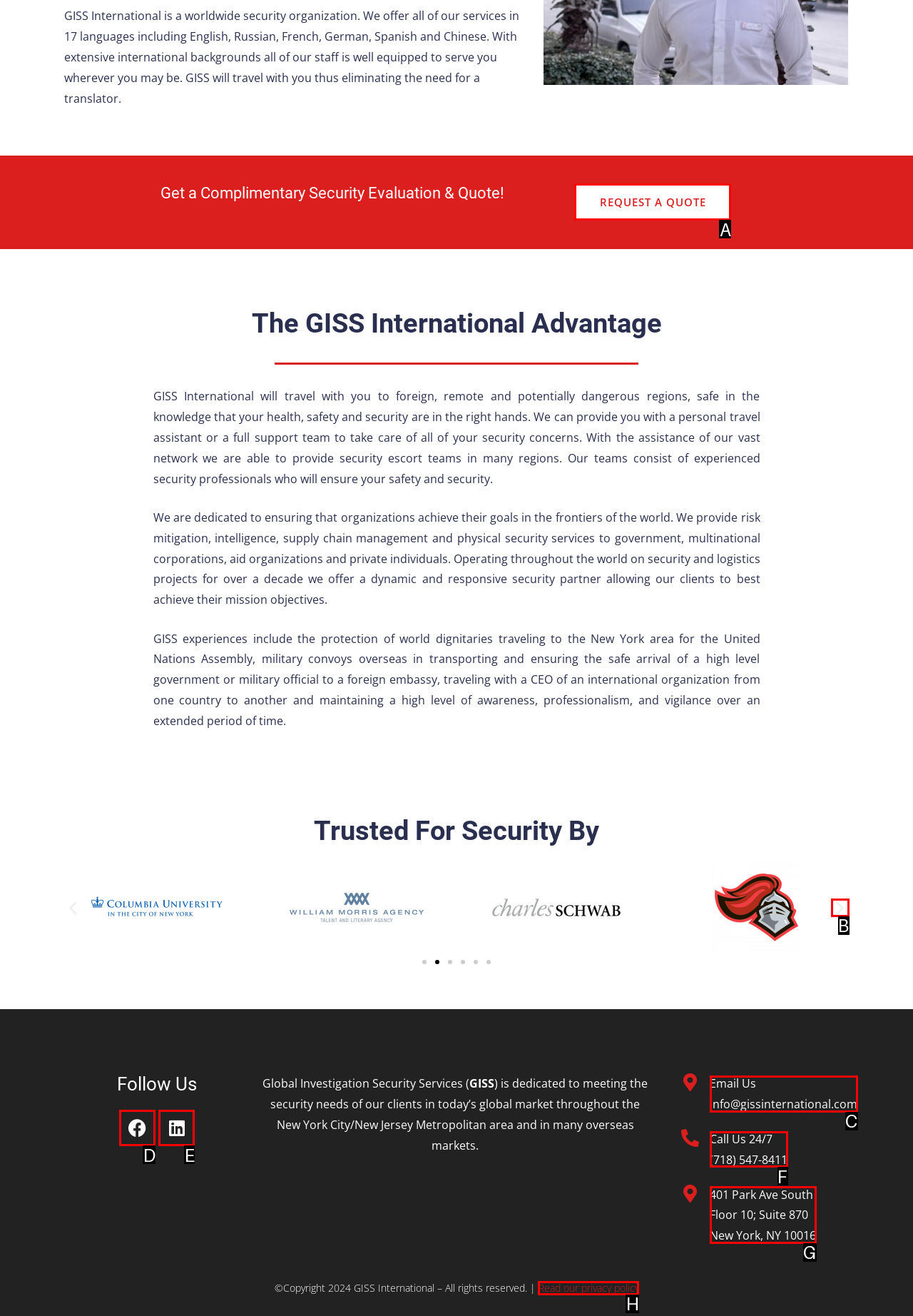Determine the HTML element that aligns with the description: Request a Quote
Answer by stating the letter of the appropriate option from the available choices.

A